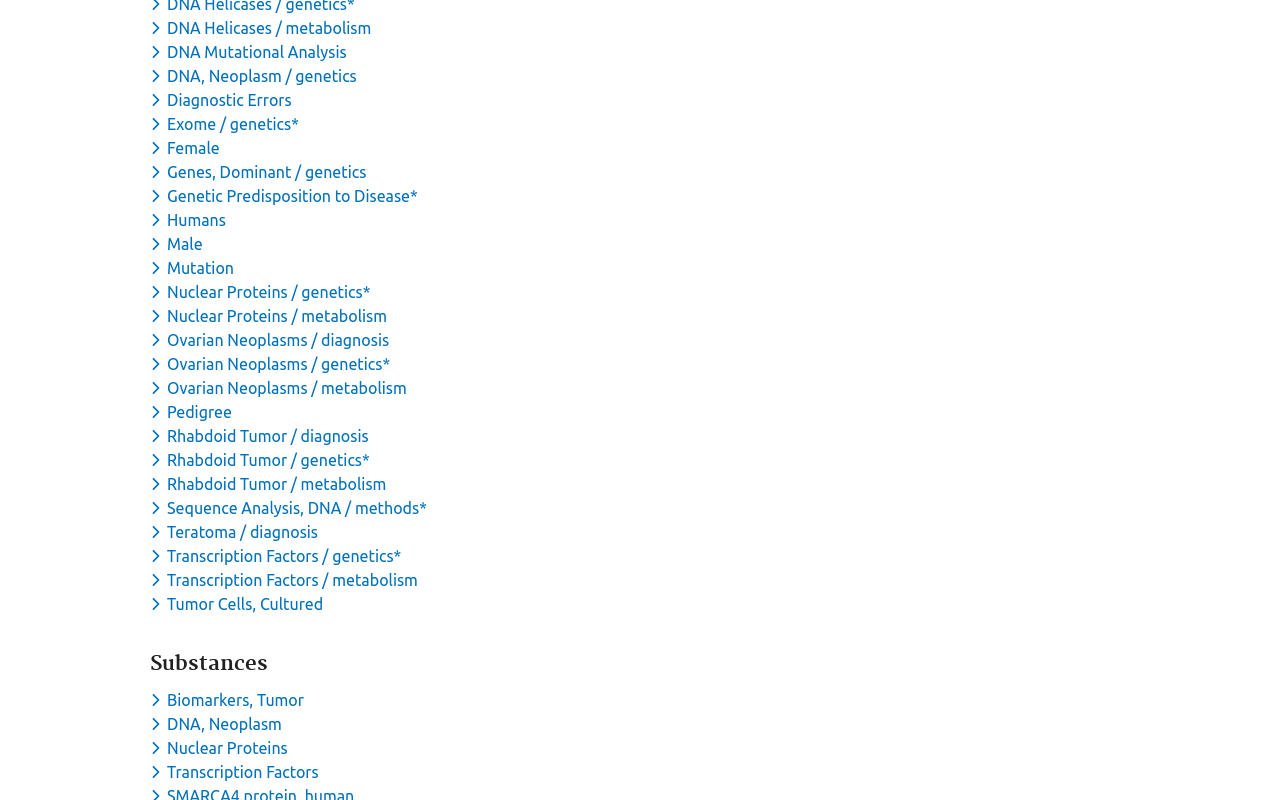Using the description "Diagnostic Errors", locate and provide the bounding box of the UI element.

[0.117, 0.114, 0.232, 0.136]